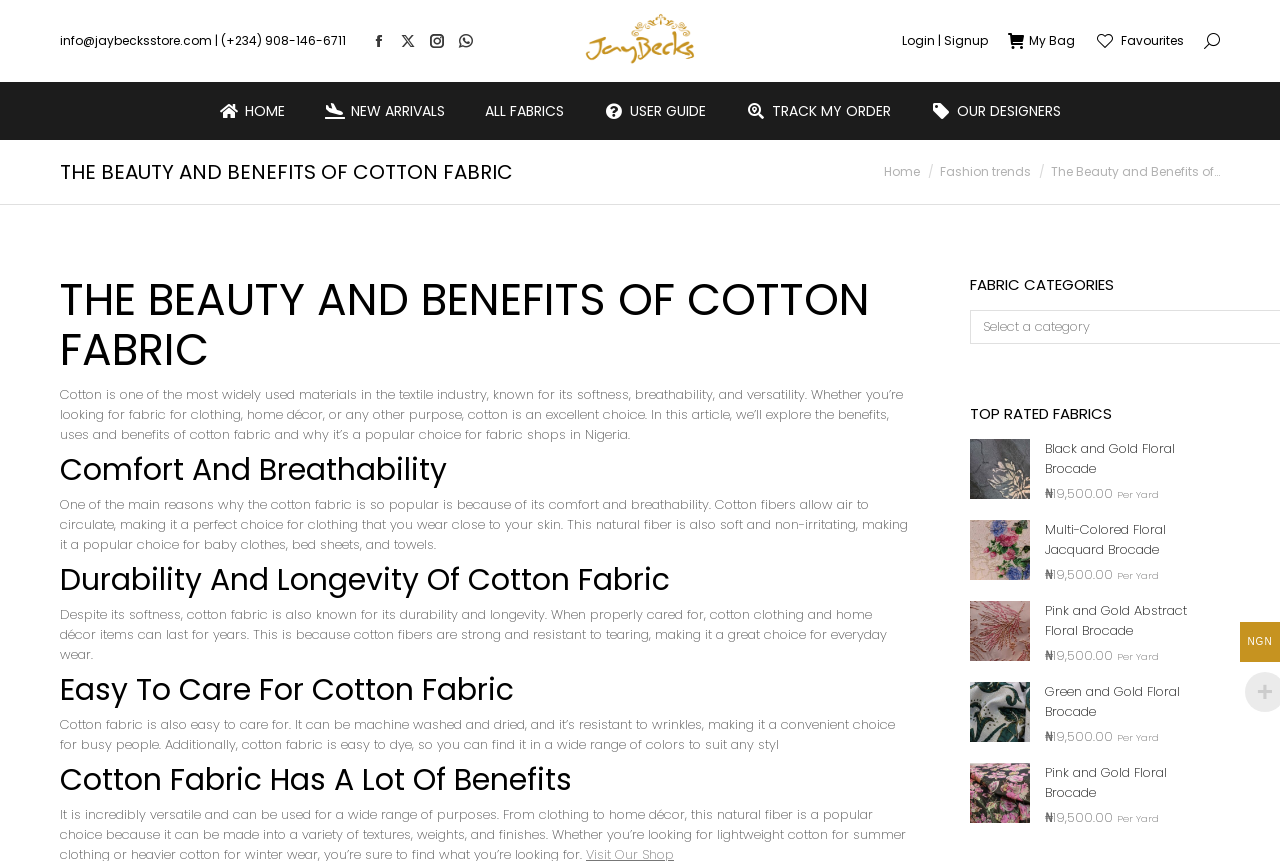Please provide a short answer using a single word or phrase for the question:
What is the contact email of the website?

info@jaybecksstore.com